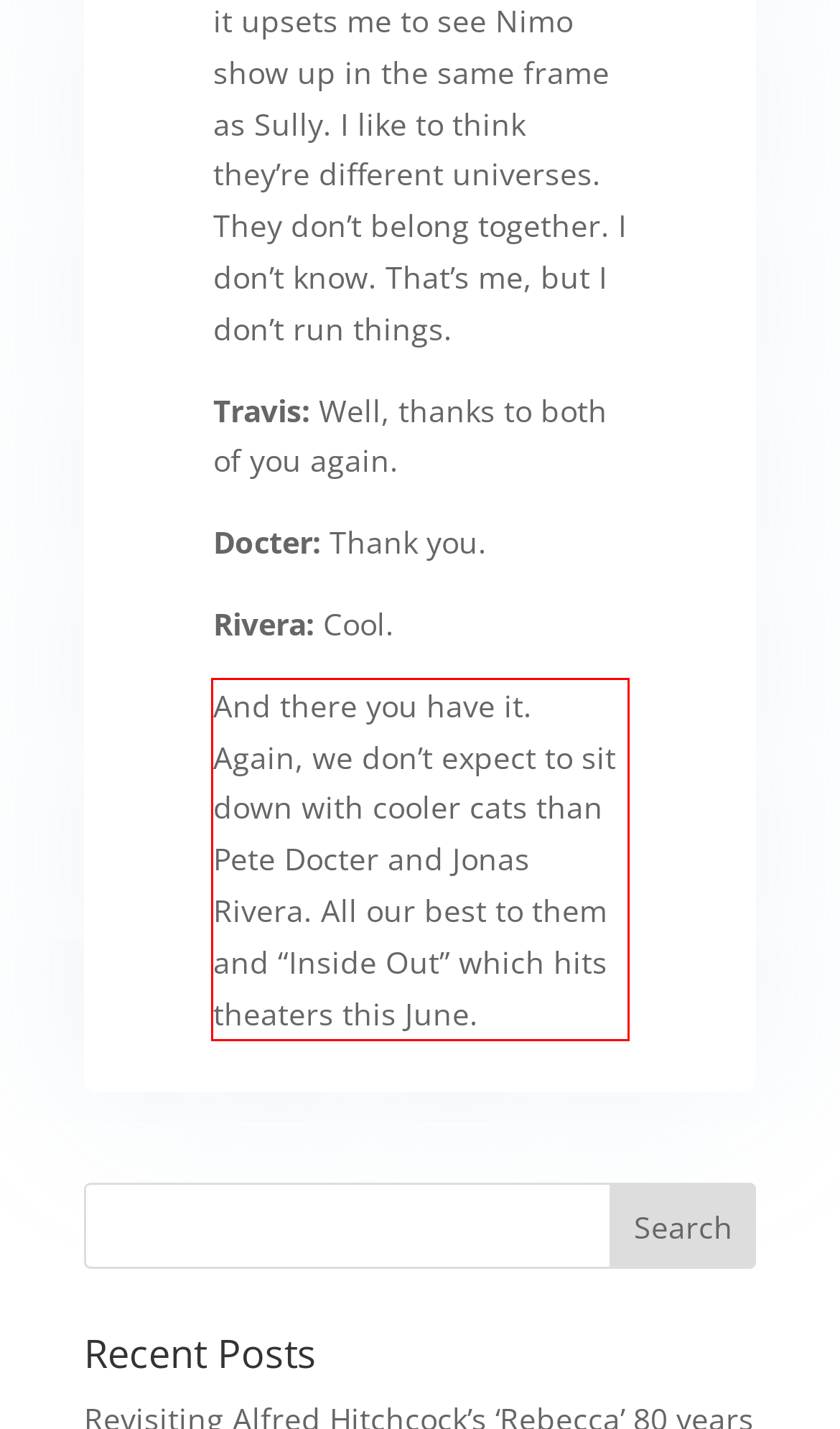You have a screenshot of a webpage where a UI element is enclosed in a red rectangle. Perform OCR to capture the text inside this red rectangle.

And there you have it. Again, we don’t expect to sit down with cooler cats than Pete Docter and Jonas Rivera. All our best to them and “Inside Out” which hits theaters this June.